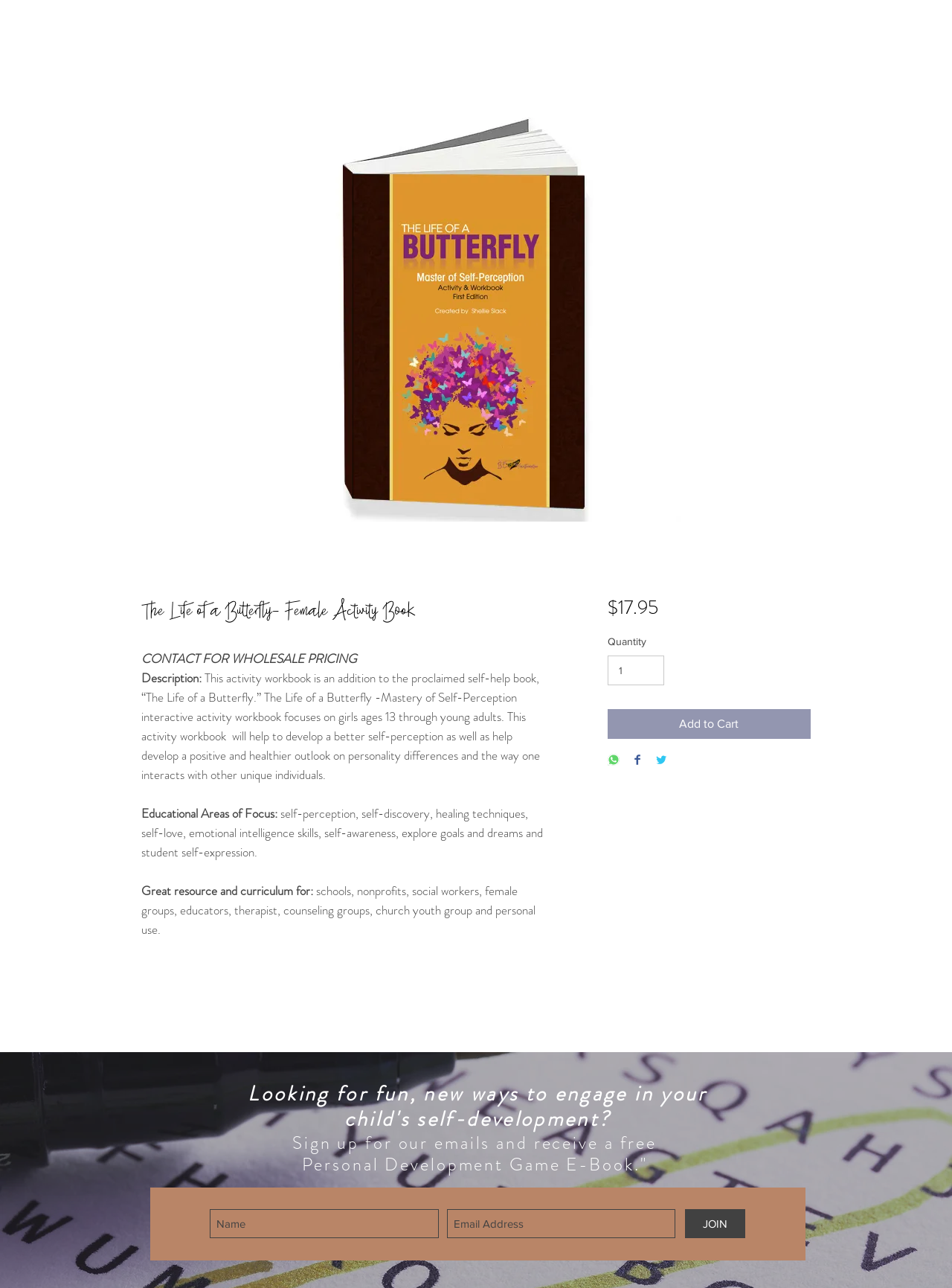Please identify the webpage's heading and generate its text content.

The Life of a Butterfly- Female Activity Book